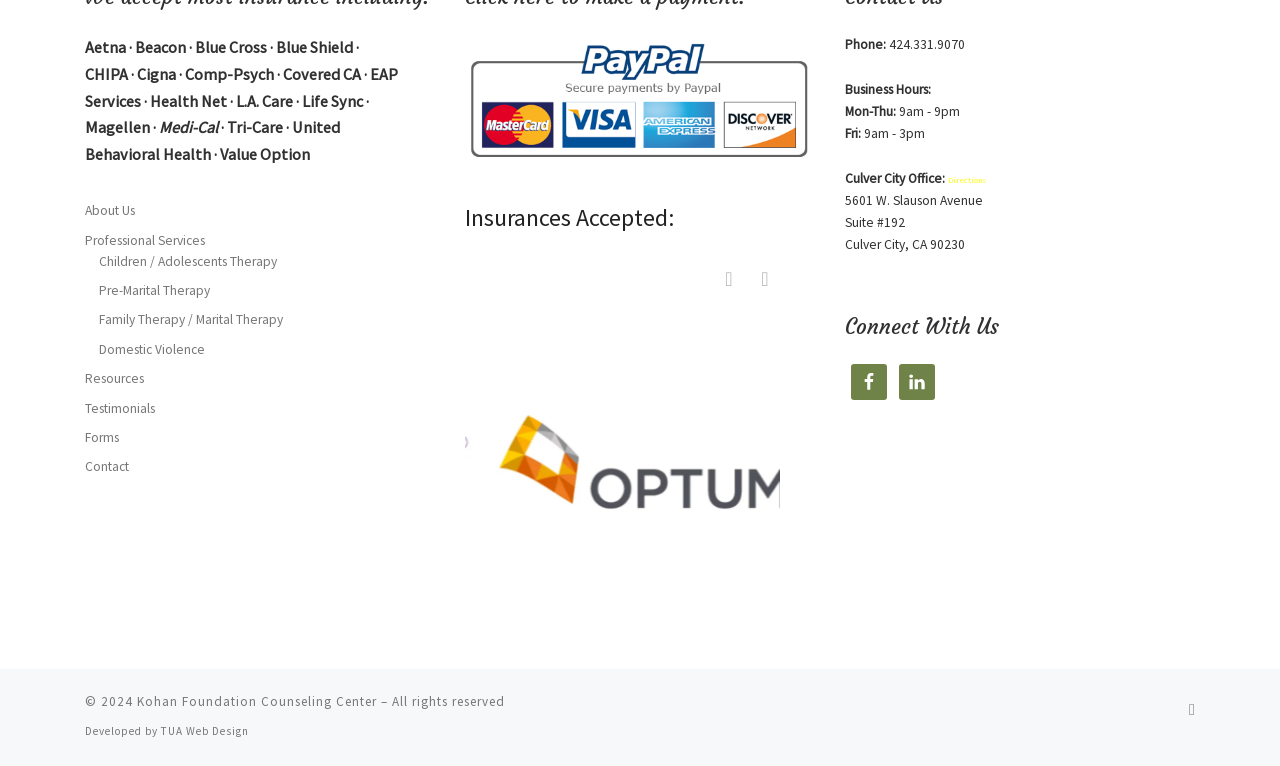What are the business hours of the counseling center?
Give a detailed response to the question by analyzing the screenshot.

The business hours of the counseling center are listed on the webpage, which are Monday to Thursday from 9am to 9pm, and Friday from 9am to 3pm.